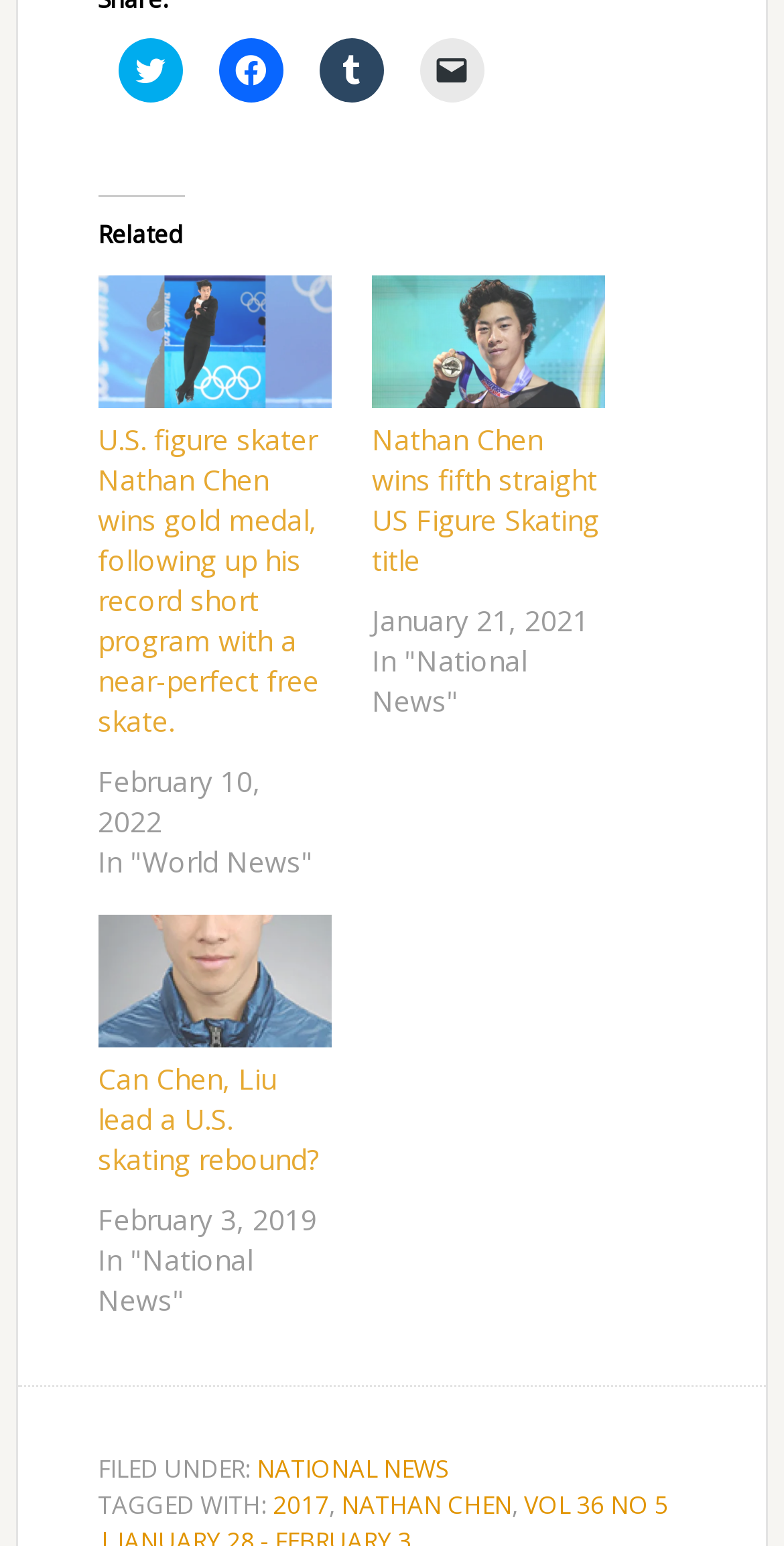Identify the bounding box of the HTML element described here: "Free Strategy Call". Provide the coordinates as four float numbers between 0 and 1: [left, top, right, bottom].

None